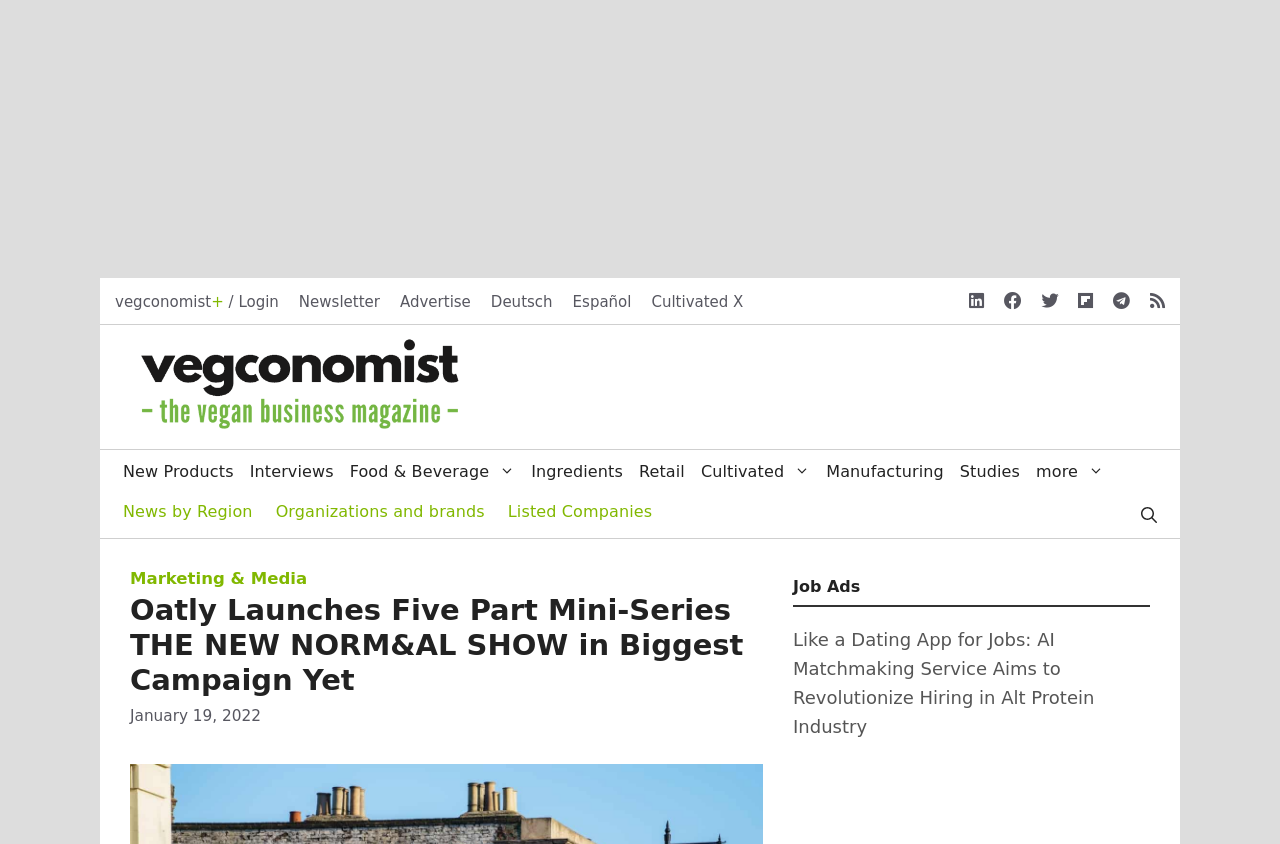Determine the bounding box coordinates of the element's region needed to click to follow the instruction: "search for something". Provide these coordinates as four float numbers between 0 and 1, formatted as [left, top, right, bottom].

[0.885, 0.586, 0.91, 0.638]